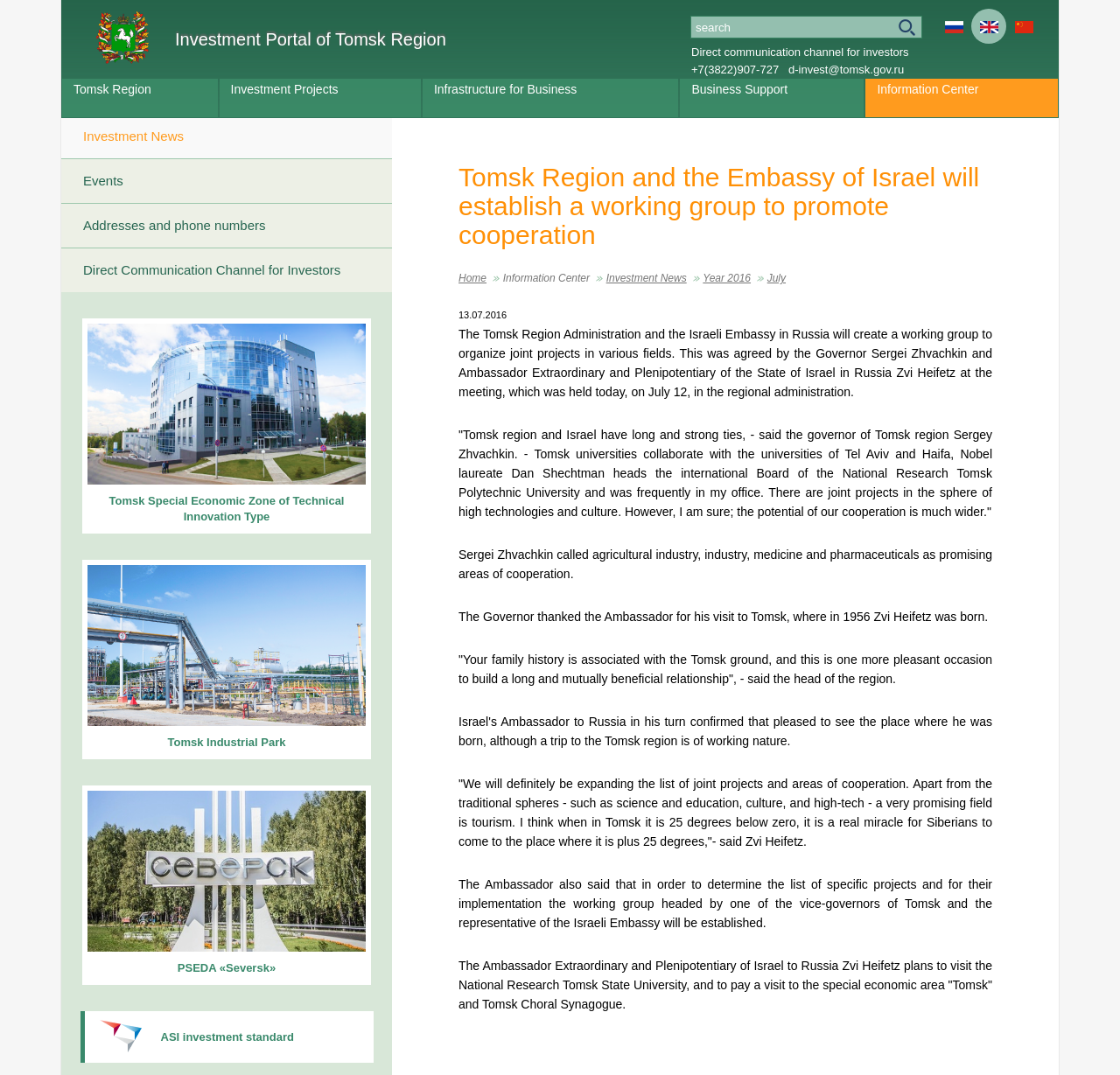Please identify the bounding box coordinates of the element I should click to complete this instruction: 'Contact the investment portal'. The coordinates should be given as four float numbers between 0 and 1, like this: [left, top, right, bottom].

[0.617, 0.042, 0.811, 0.055]